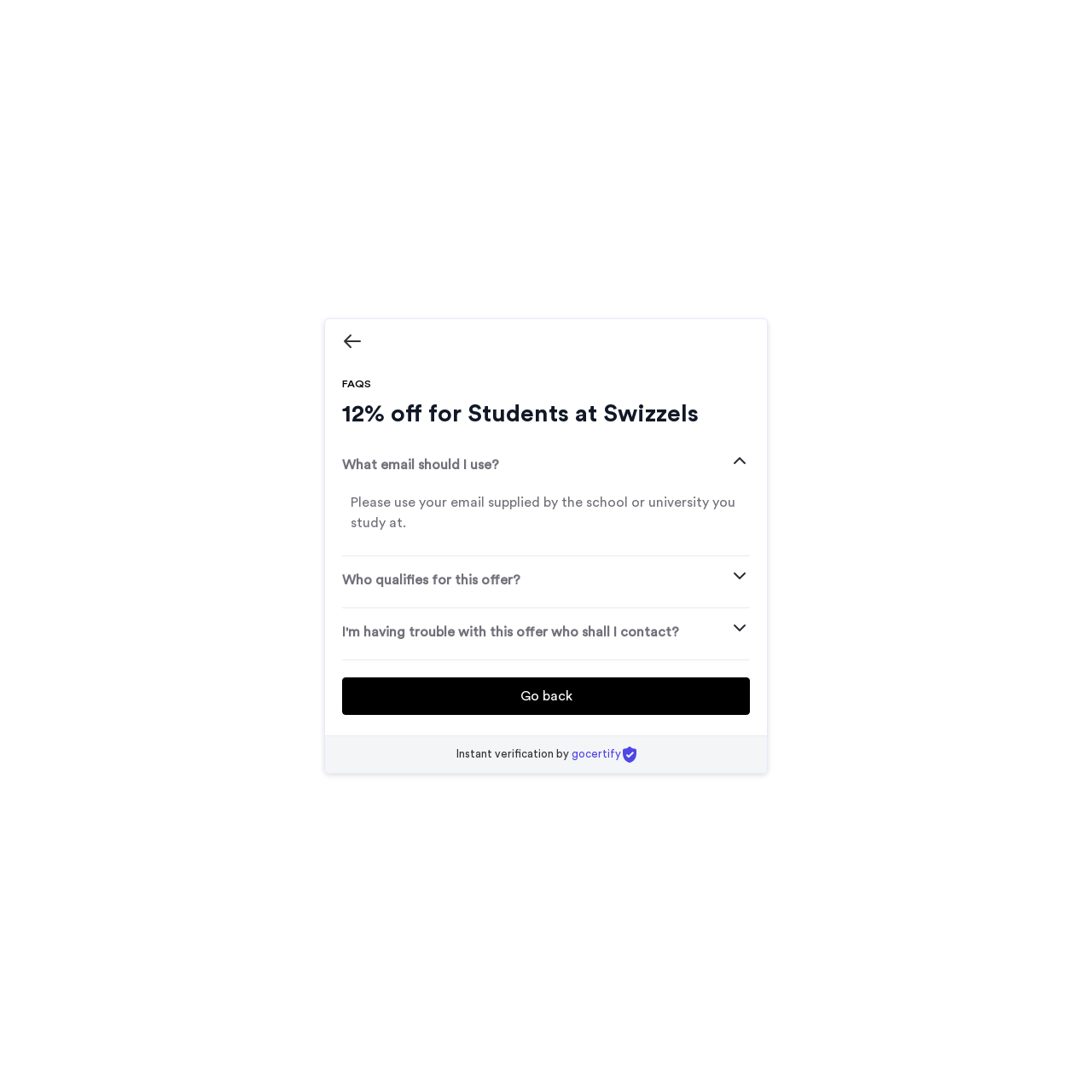Please determine the bounding box coordinates for the UI element described here. Use the format (top-left x, top-left y, bottom-right x, bottom-right y) with values bounded between 0 and 1: Instant verification by gocertify

[0.298, 0.673, 0.702, 0.708]